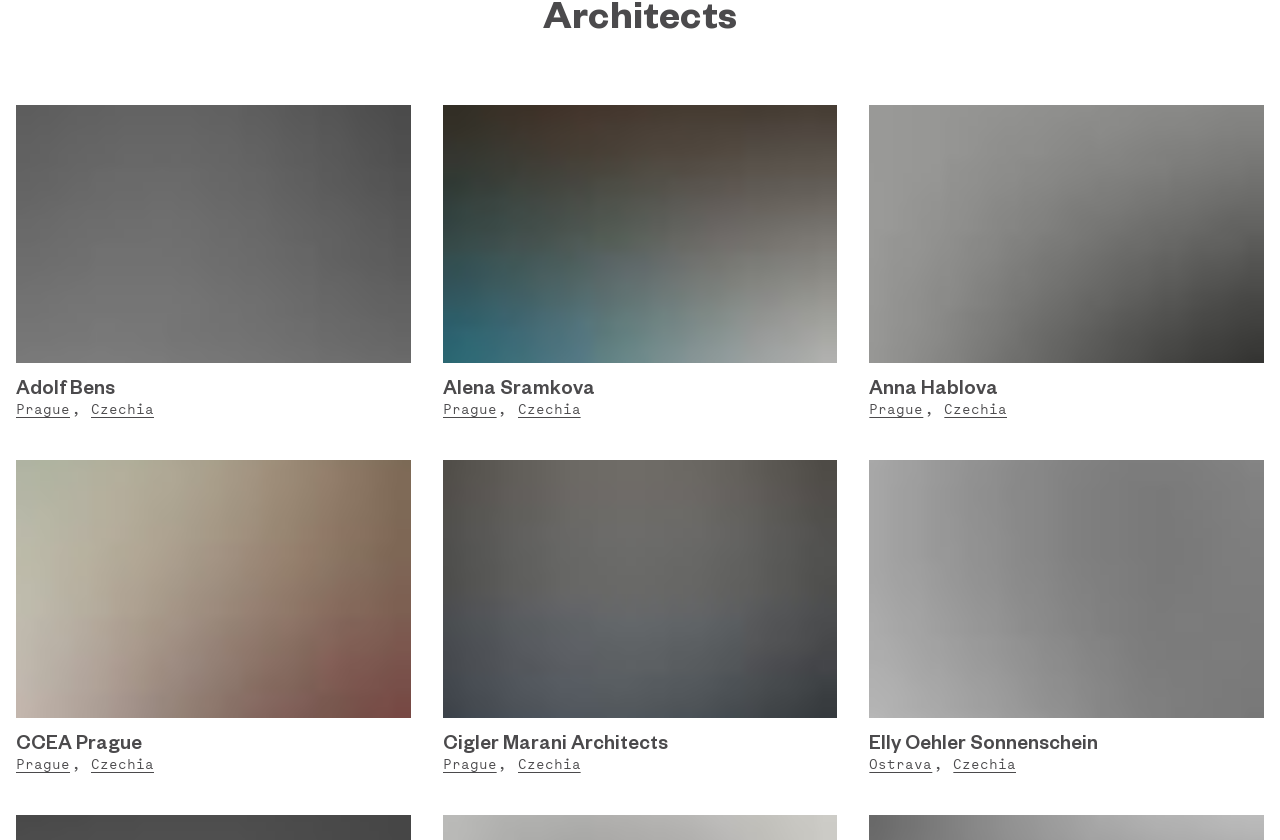Can you provide the bounding box coordinates for the element that should be clicked to implement the instruction: "Visit Alena Sramkova's page"?

[0.346, 0.445, 0.649, 0.476]